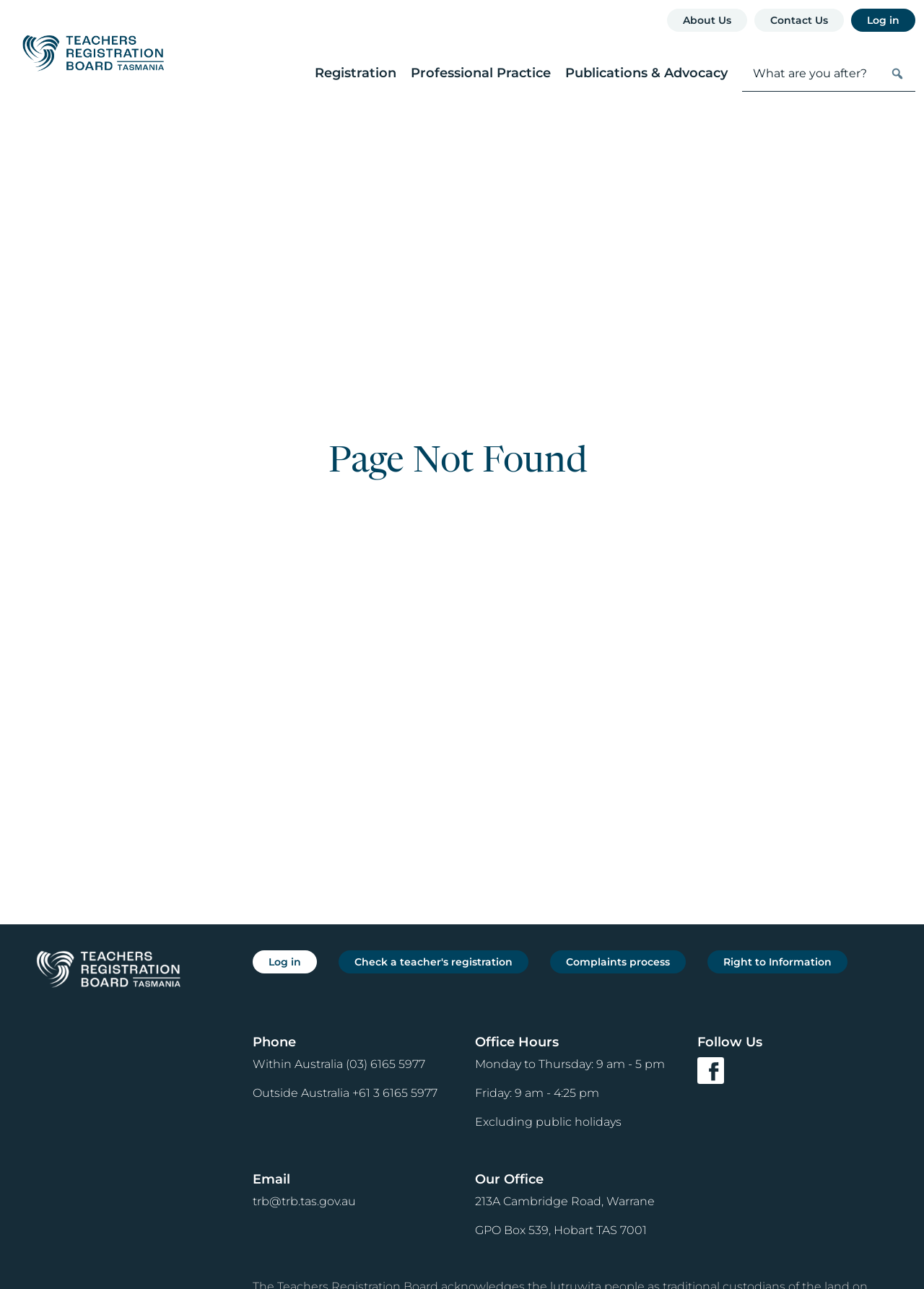Highlight the bounding box coordinates of the region I should click on to meet the following instruction: "Check the 'RECENT POSTS' section".

None